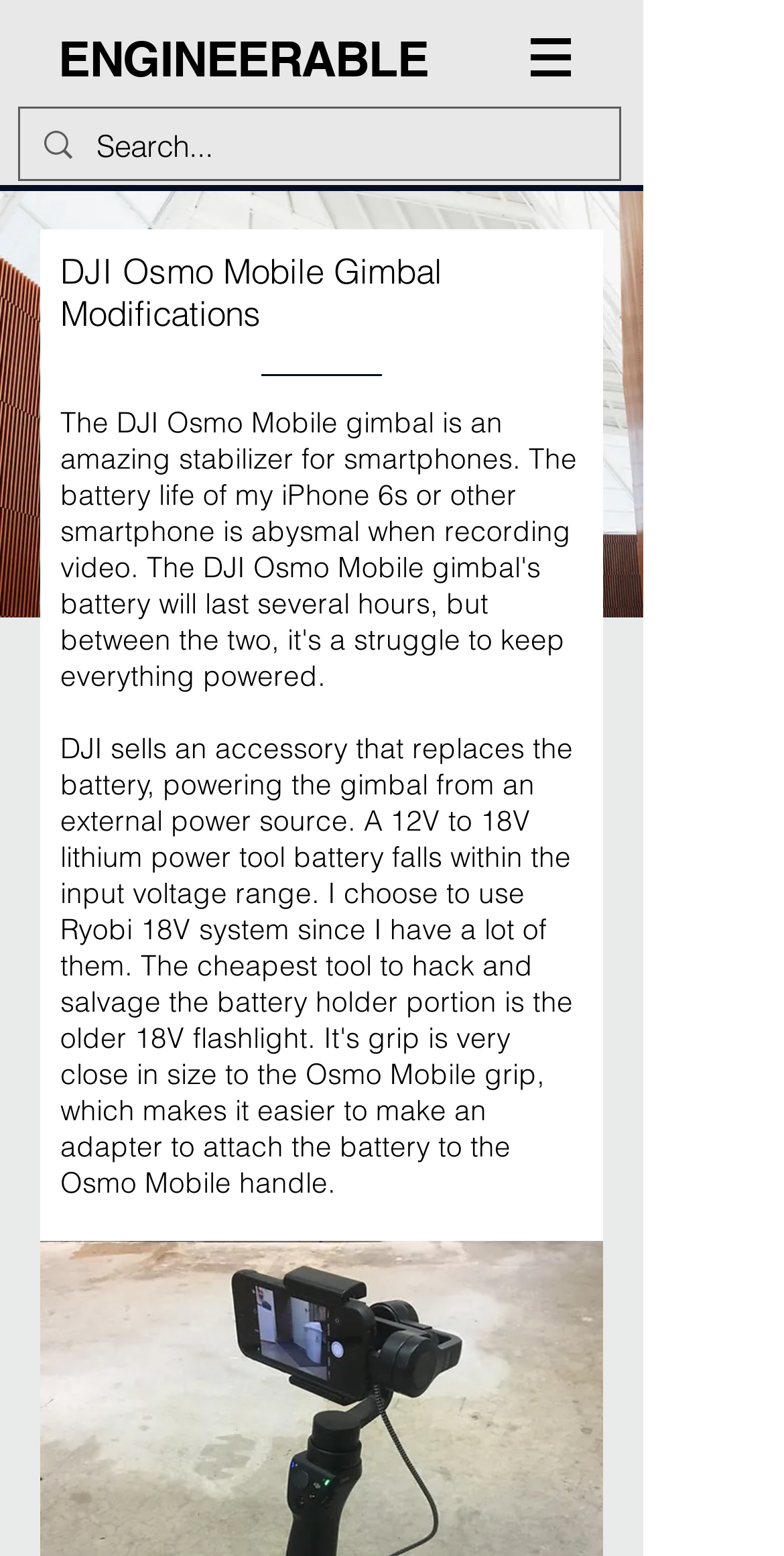Based on the element description "ENGINEERABLE", predict the bounding box coordinates of the UI element.

[0.074, 0.019, 0.547, 0.056]